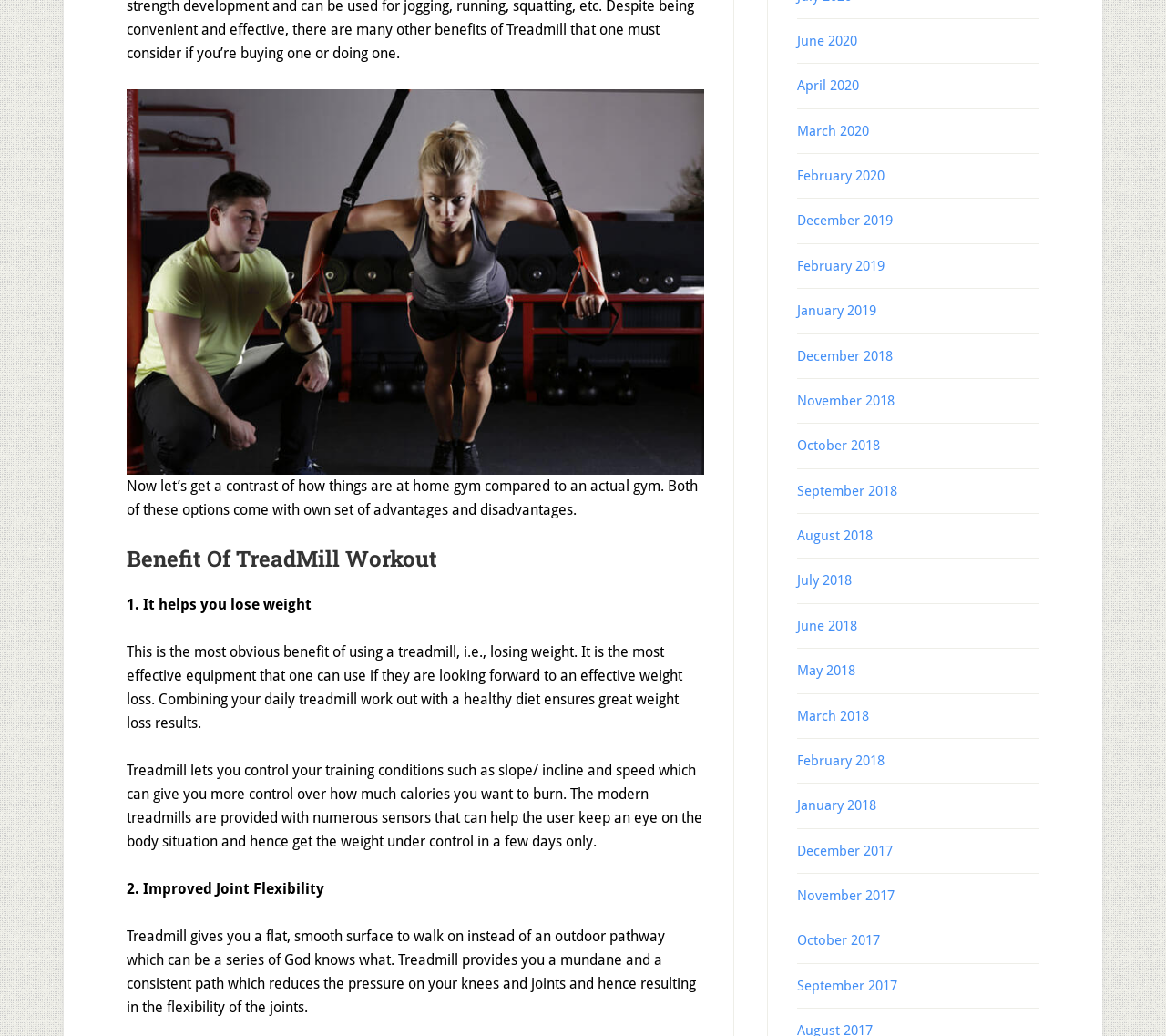Provide your answer in one word or a succinct phrase for the question: 
What is the surface provided by a treadmill?

Flat and smooth